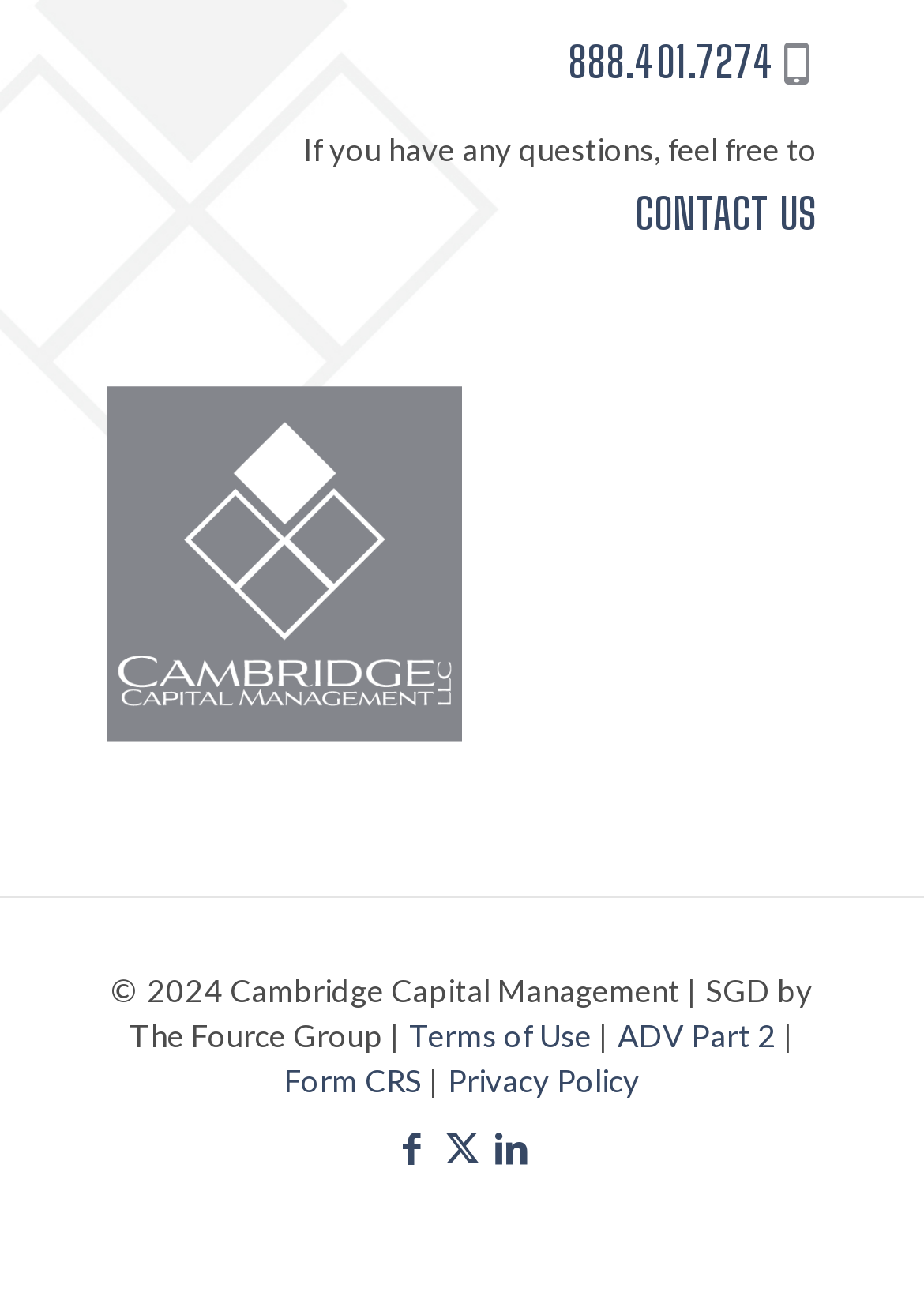Look at the image and write a detailed answer to the question: 
What is the company name?

The company name can be found in the static text element at the bottom of the page, which mentions '© 2024 Cambridge Capital Management', indicating the company's name and copyright information.